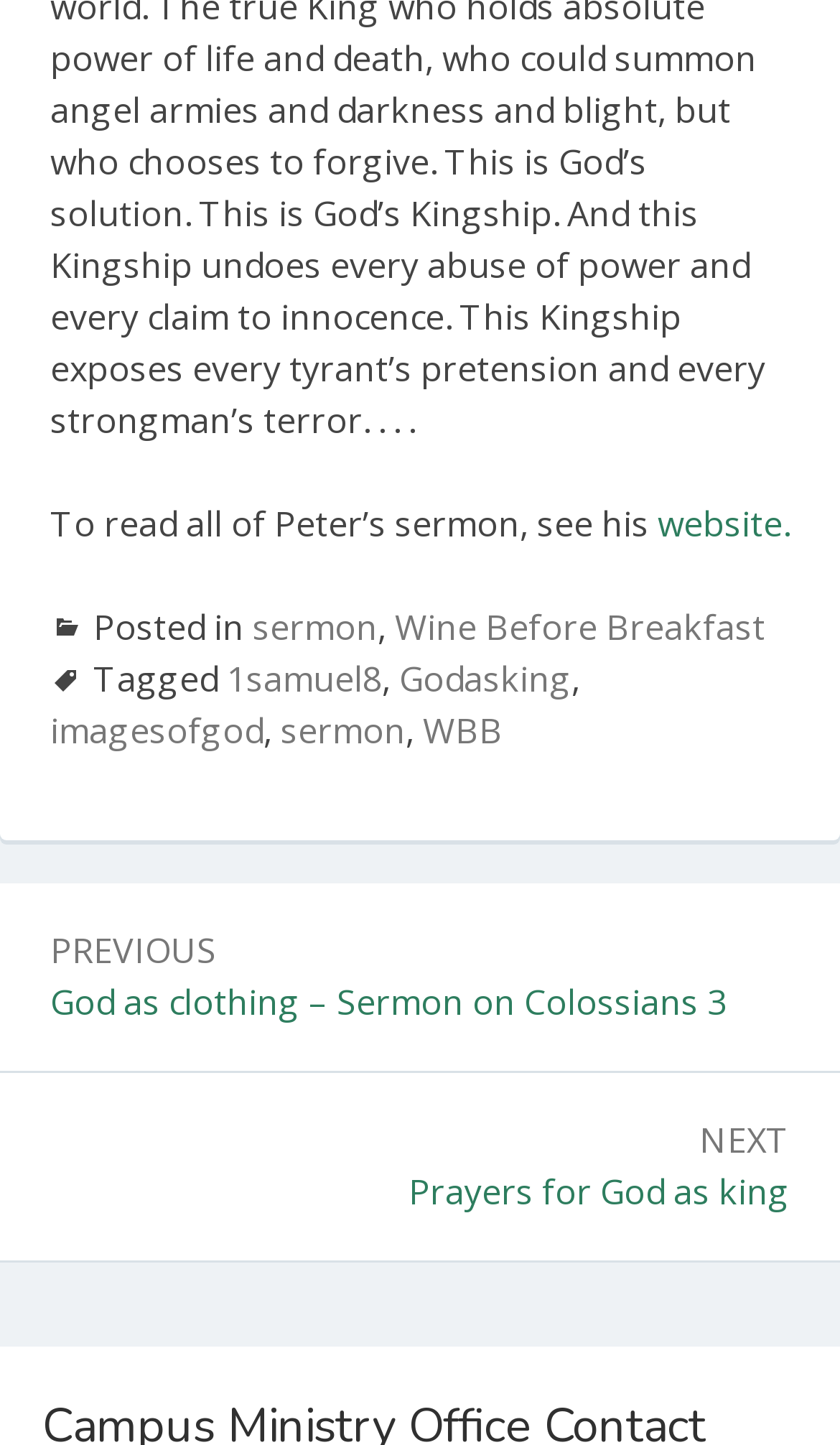Please identify the bounding box coordinates of the area that needs to be clicked to fulfill the following instruction: "visit Peter's website."

[0.783, 0.347, 0.939, 0.379]